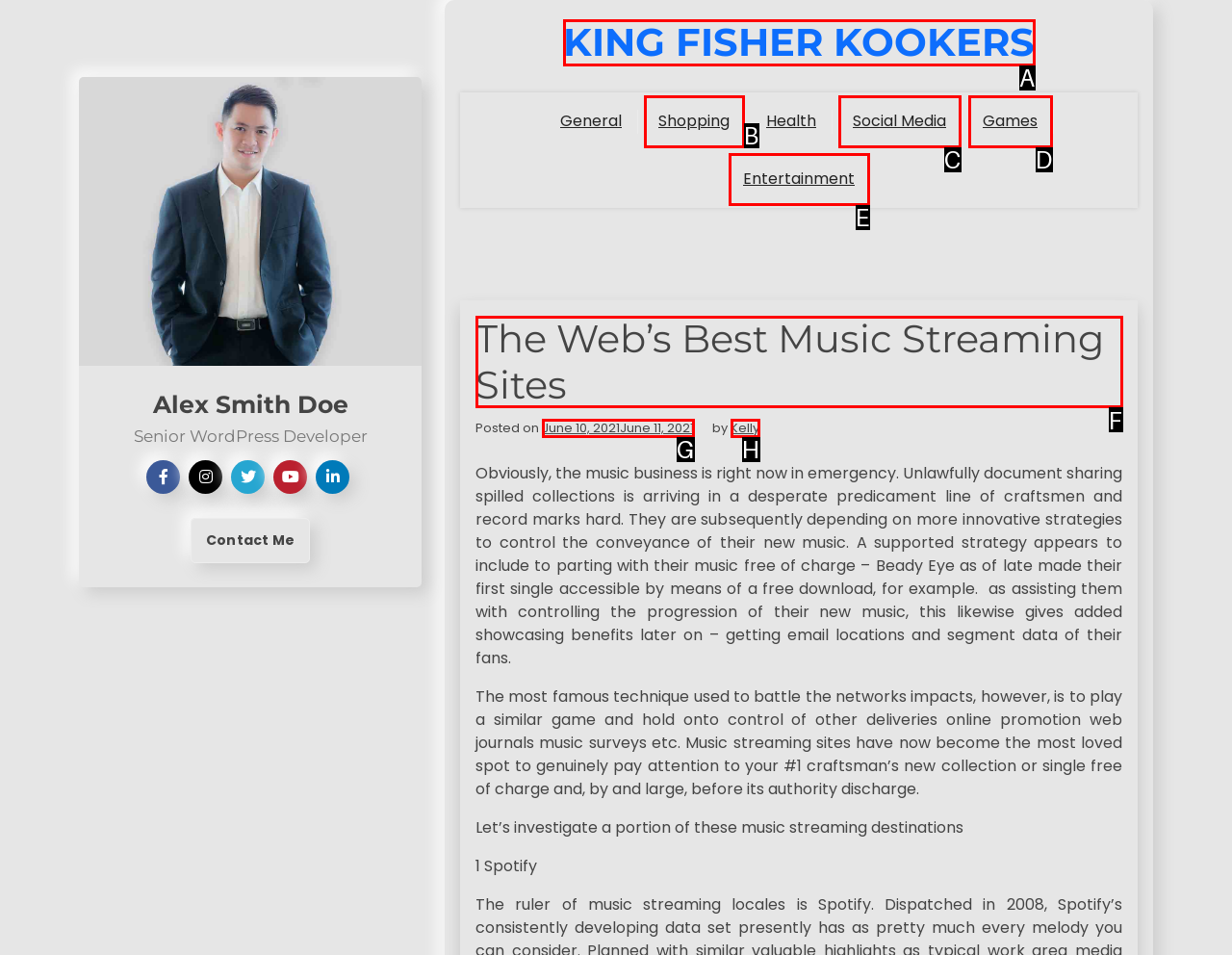Determine the correct UI element to click for this instruction: Read the article. Respond with the letter of the chosen element.

F